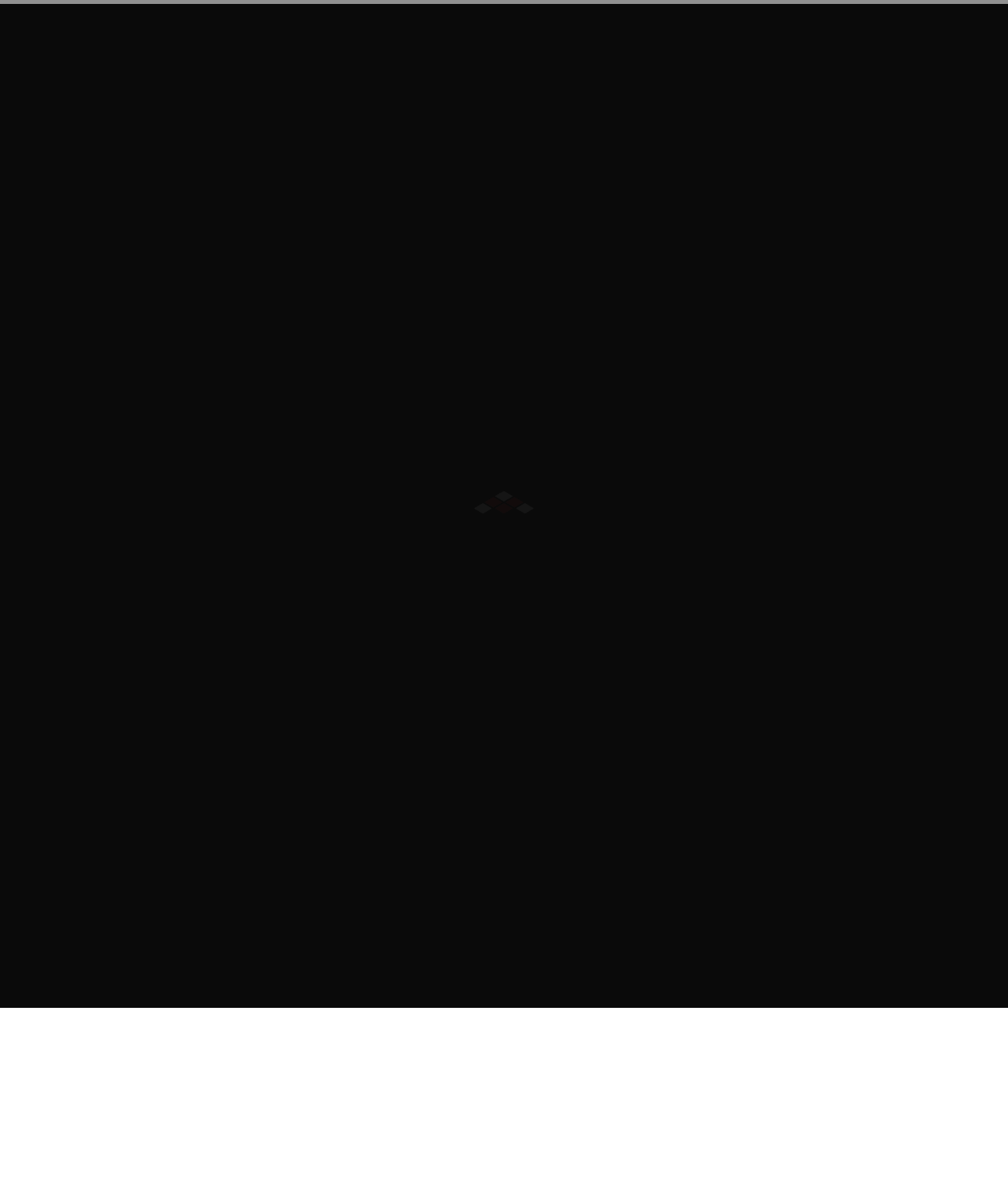Please determine the bounding box coordinates of the section I need to click to accomplish this instruction: "View airport details".

[0.678, 0.661, 0.988, 0.87]